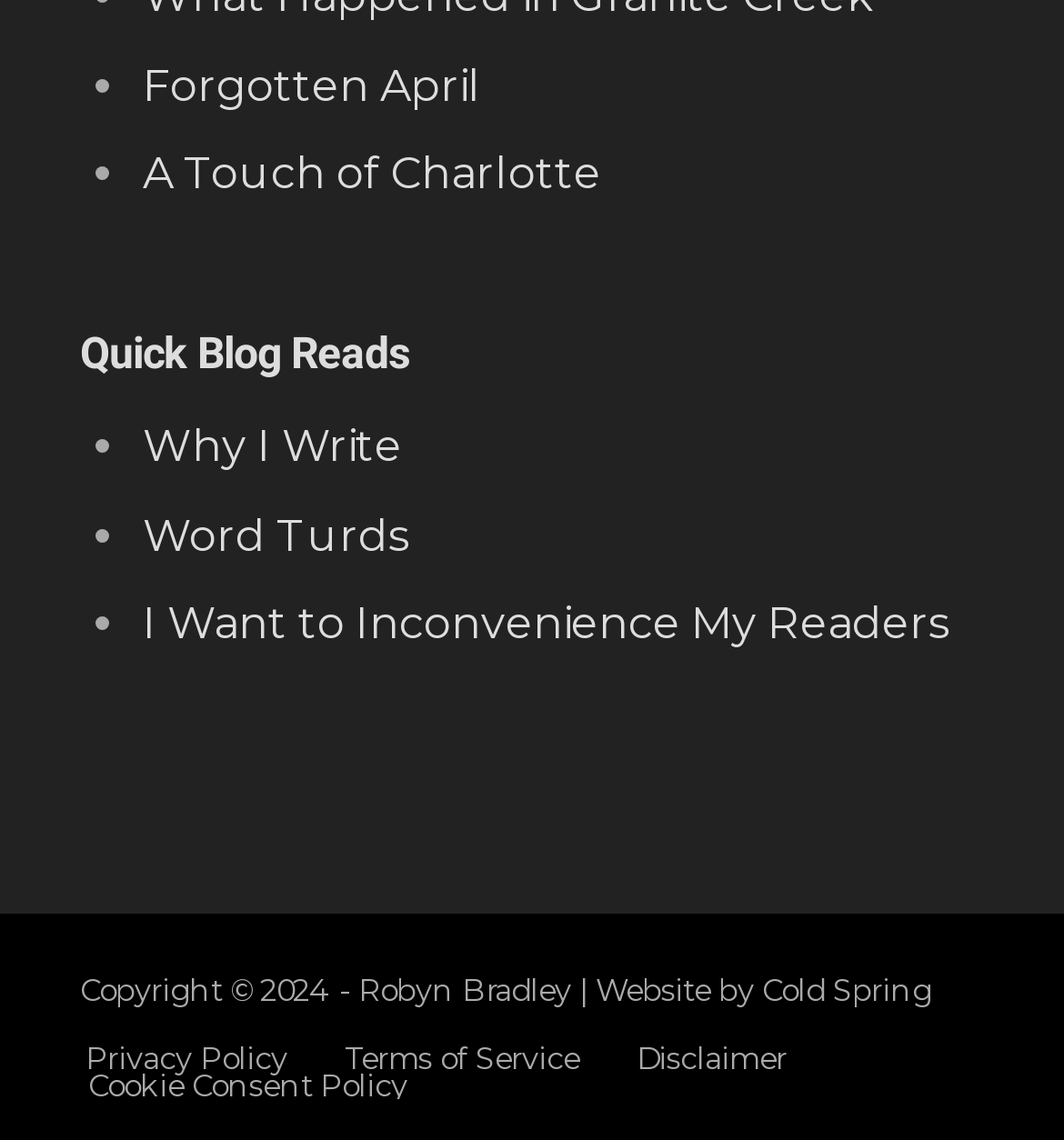Respond to the following question using a concise word or phrase: 
What is the category of the blog posts?

Quick Blog Reads